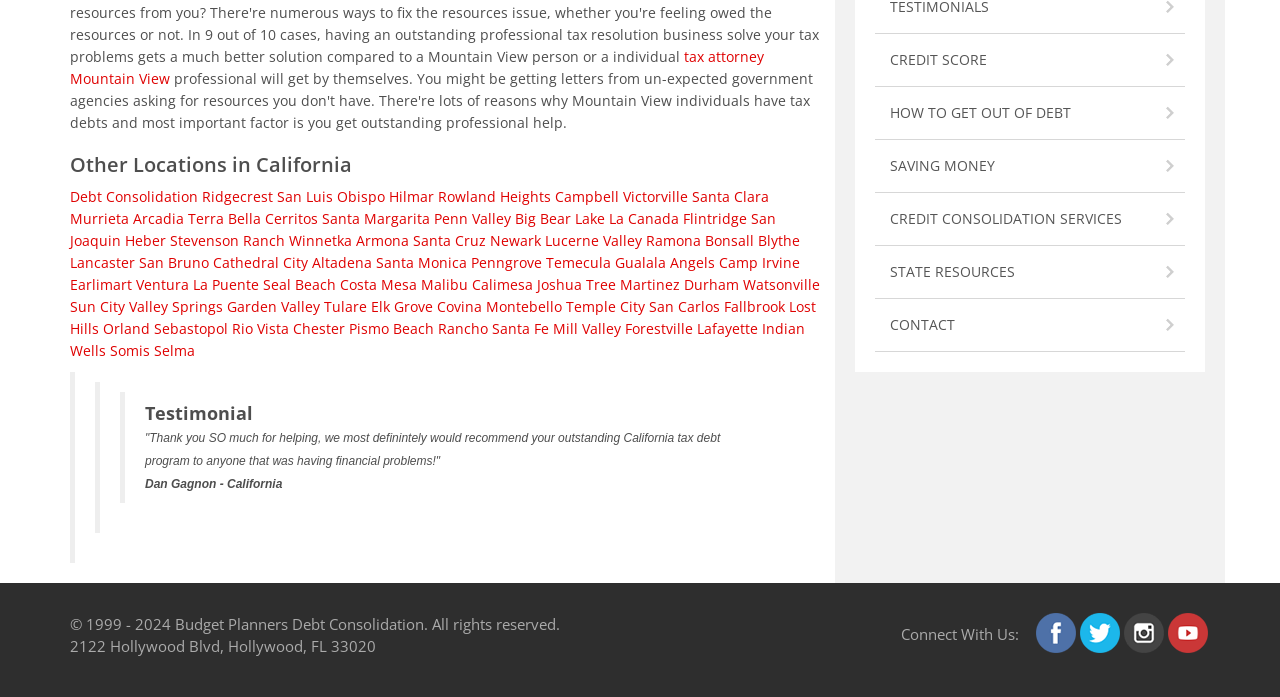Use the information in the screenshot to answer the question comprehensively: What is the name of the person who gave the testimonial?

I found a StaticText element on the webpage that mentions the name 'Dan Gagnon' along with the location 'California', which suggests that Dan Gagnon is the person who gave the testimonial.